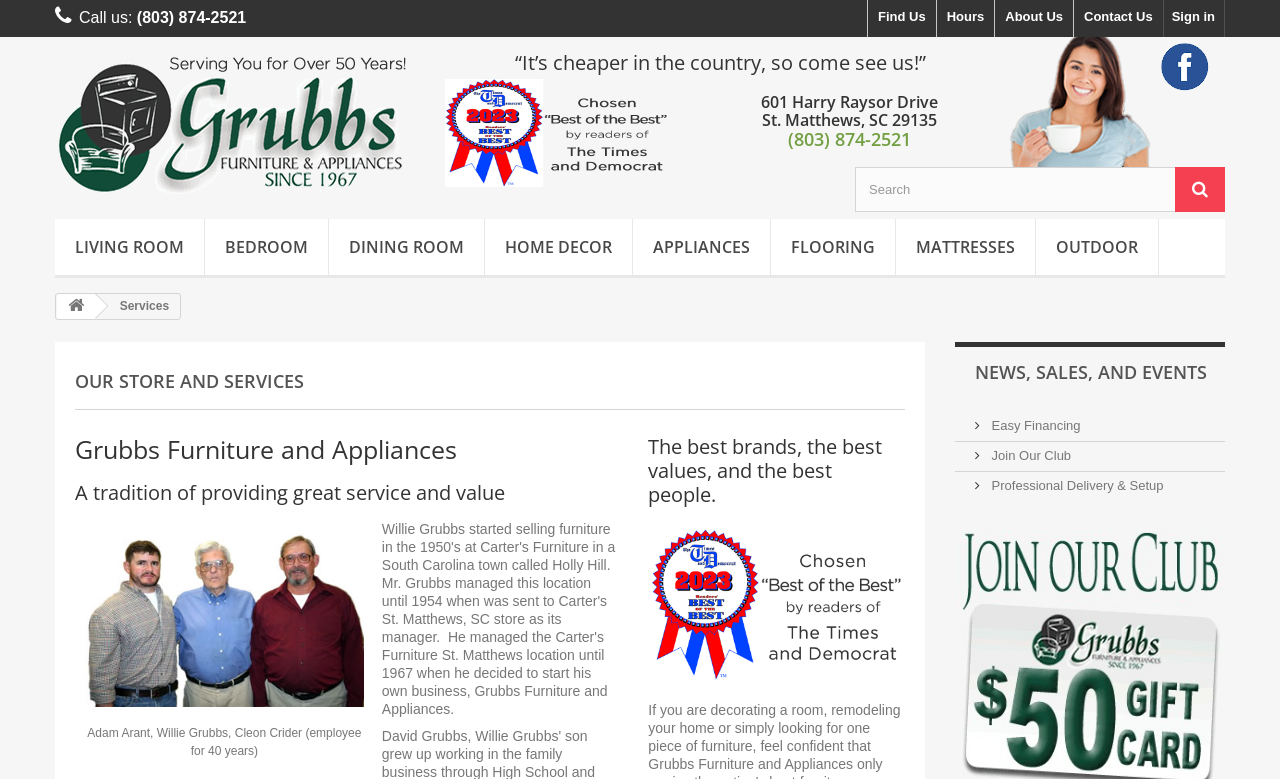Could you specify the bounding box coordinates for the clickable section to complete the following instruction: "Browse LIVING ROOM products"?

[0.043, 0.281, 0.159, 0.357]